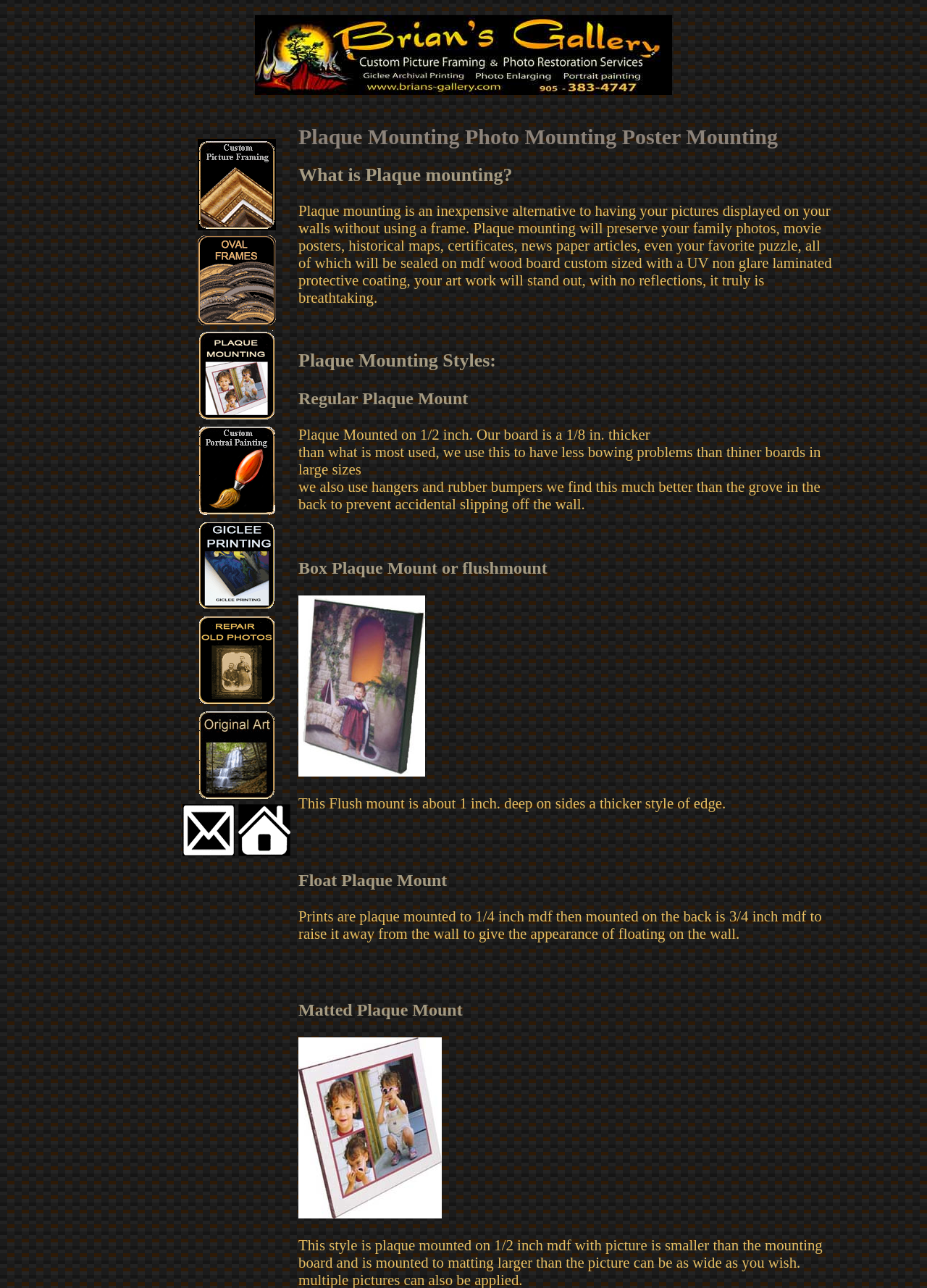Summarize the contents and layout of the webpage in detail.

This webpage is about plaque mounting services offered by Brians Gallery in Hamilton, Ontario. At the top, there is a logo image of Brians Gallery, followed by a heading that reads "Plaque Mounting Photo Mounting Poster Mounting". Below this heading, there is a section that explains what plaque mounting is, which is an inexpensive alternative to picture framing that preserves family photos, movie posters, and other items on an MDF wood board with a UV non-glare laminated protective coating.

The webpage then presents different styles of plaque mounting, including Regular Plaque Mount, Box Plaque Mount or flushmount, Float Plaque Mount, and Matted Plaque Mount. Each style has a corresponding heading and descriptive text, with some accompanied by images. For example, the Box Plaque Mount or flushmount section has an image of a plaque flushmount, and the Matted Plaque Mount section has an image of plaque mounting with multiple pictures.

On the left side of the webpage, there is a column of links to other services offered by Brians Gallery, including Picture Framing, Antique Oval Picture Frames, Plaque Mounting as an alternative to picture framing, turning photos into paintings, Giclee Printing, Photo restoration services, and Original Paintings. Each link has a corresponding image. At the bottom of this column, there are links to Contact Us and Home pages, also with images.